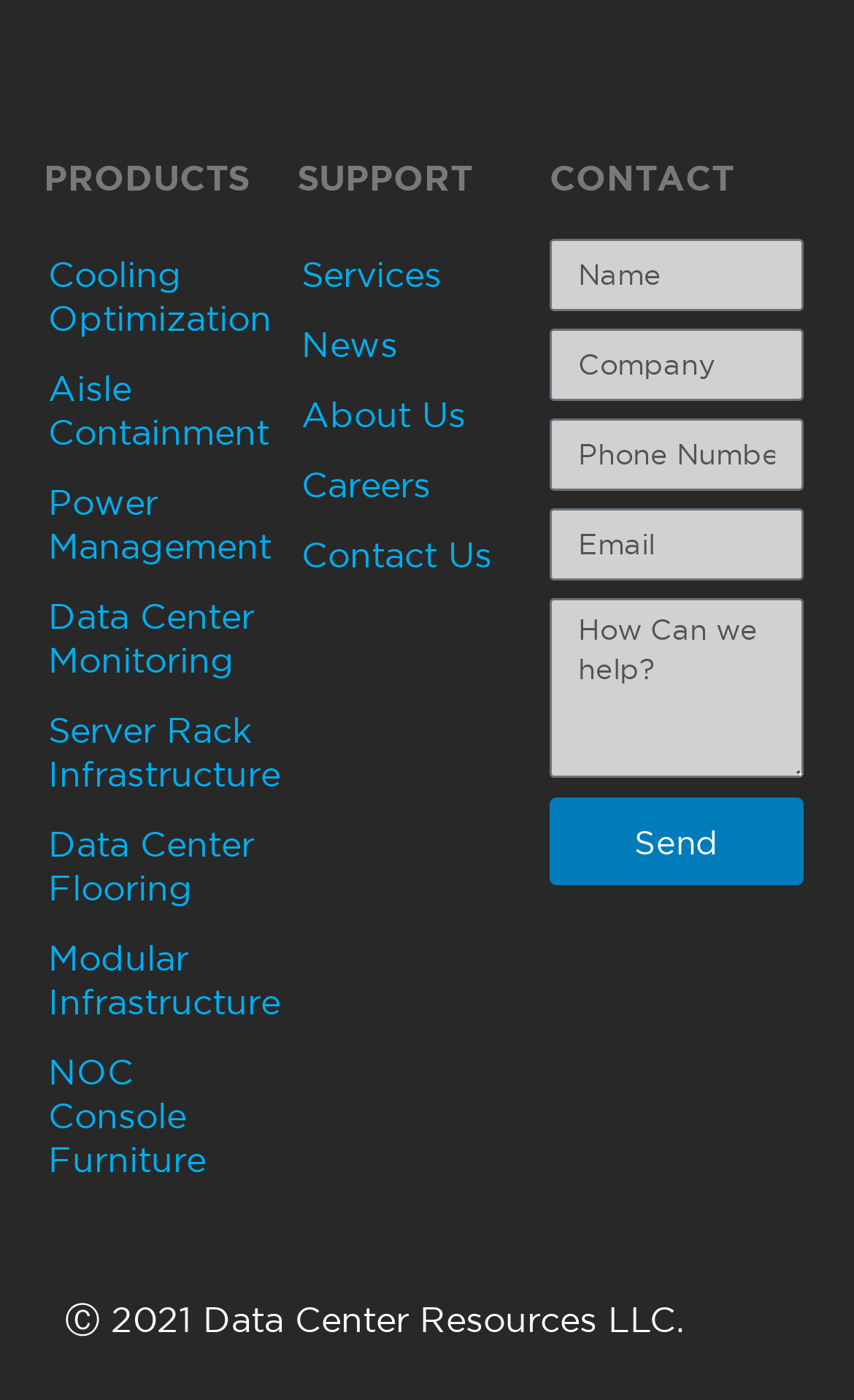Specify the bounding box coordinates of the element's region that should be clicked to achieve the following instruction: "Click on Send". The bounding box coordinates consist of four float numbers between 0 and 1, in the format [left, top, right, bottom].

[0.644, 0.57, 0.94, 0.633]